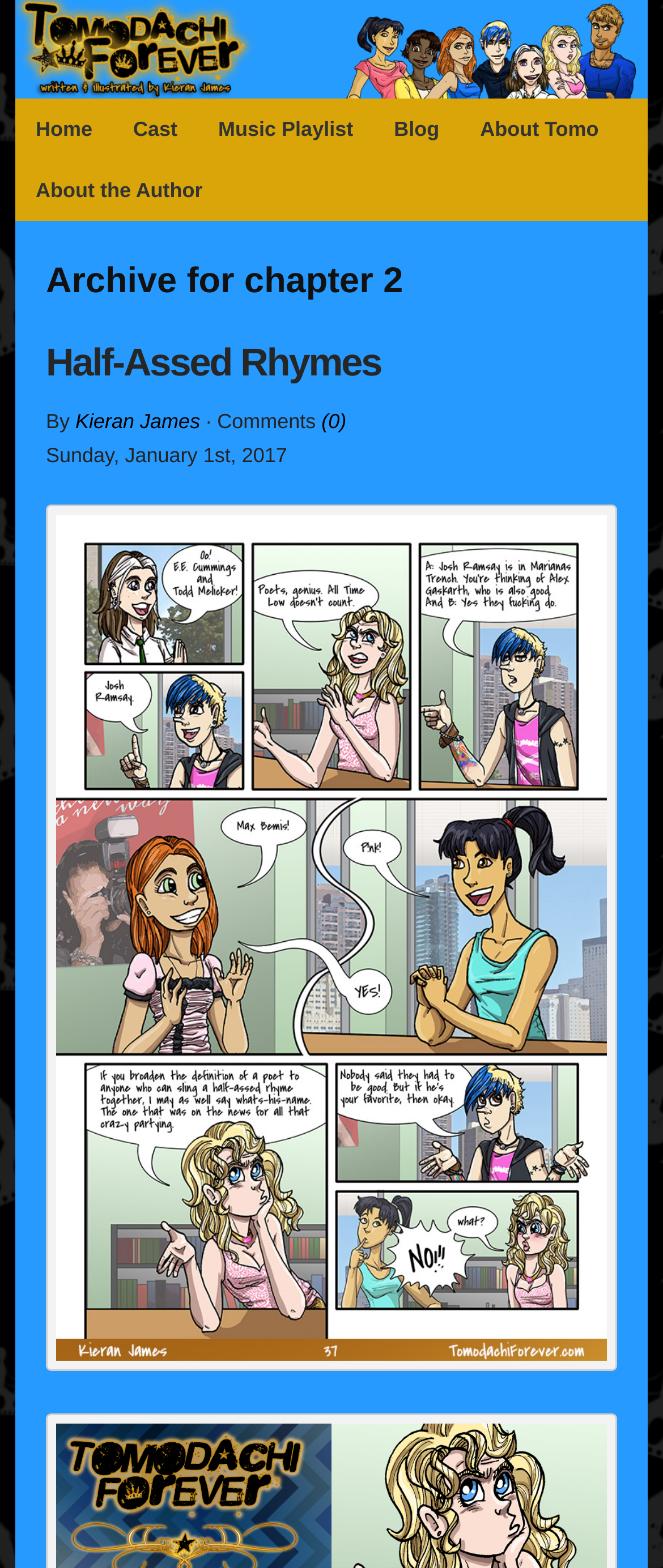Give a succinct answer to this question in a single word or phrase: 
Who wrote the post 'Half-Assed Rhymes'?

Kieran James